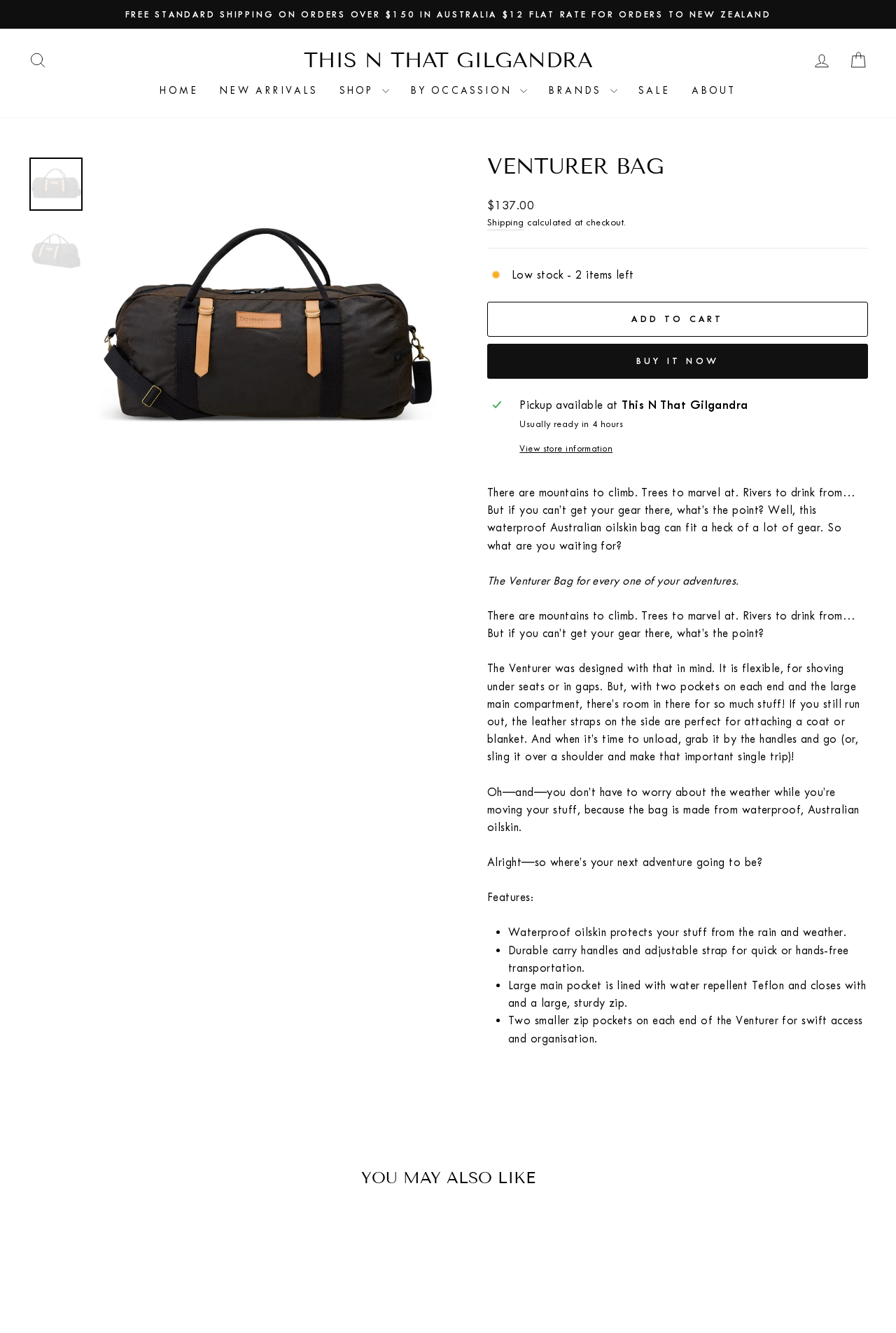What is the price of the bag?
Using the visual information, answer the question in a single word or phrase.

$137.00